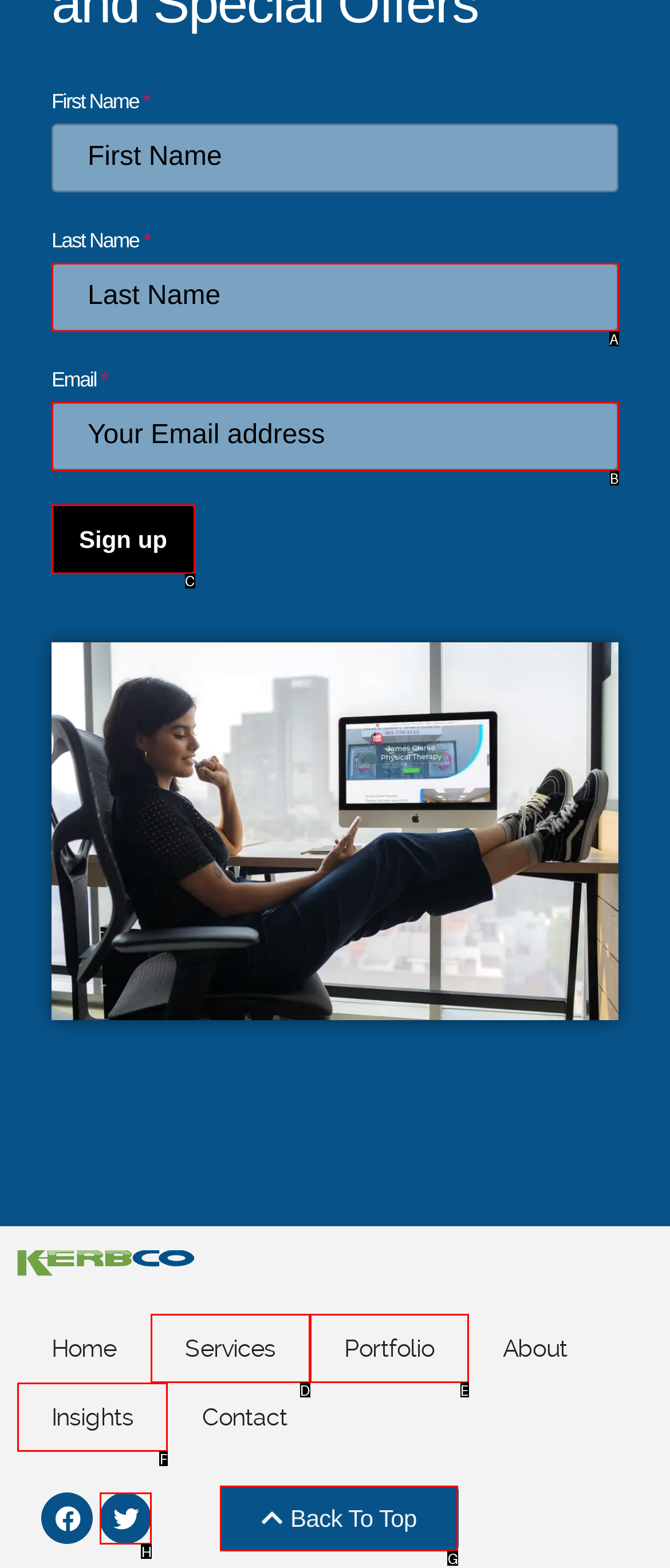Determine the letter of the element I should select to fulfill the following instruction: Click sign up. Just provide the letter.

C